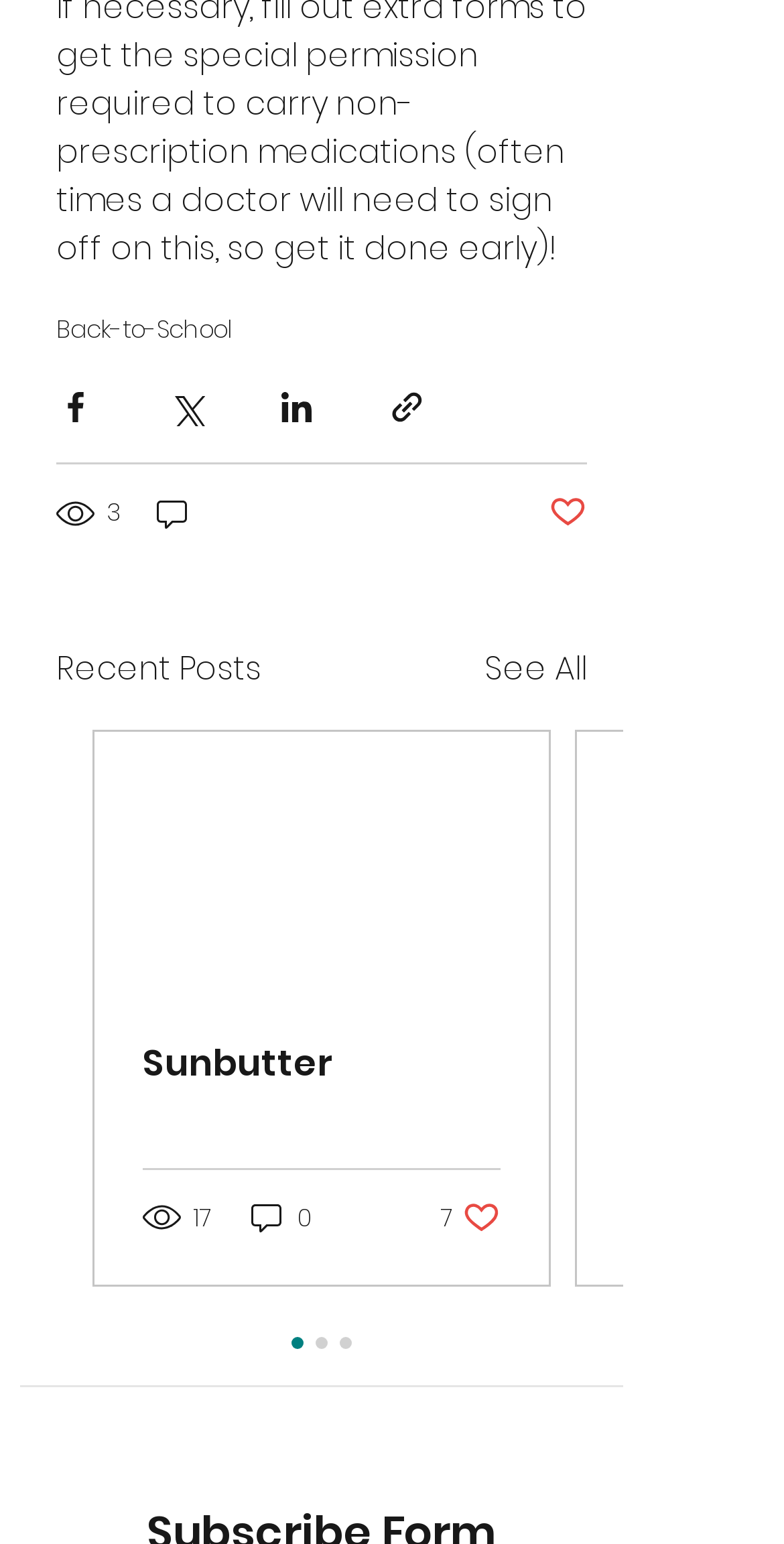How many views does the first post have?
From the image, provide a succinct answer in one word or a short phrase.

3 views